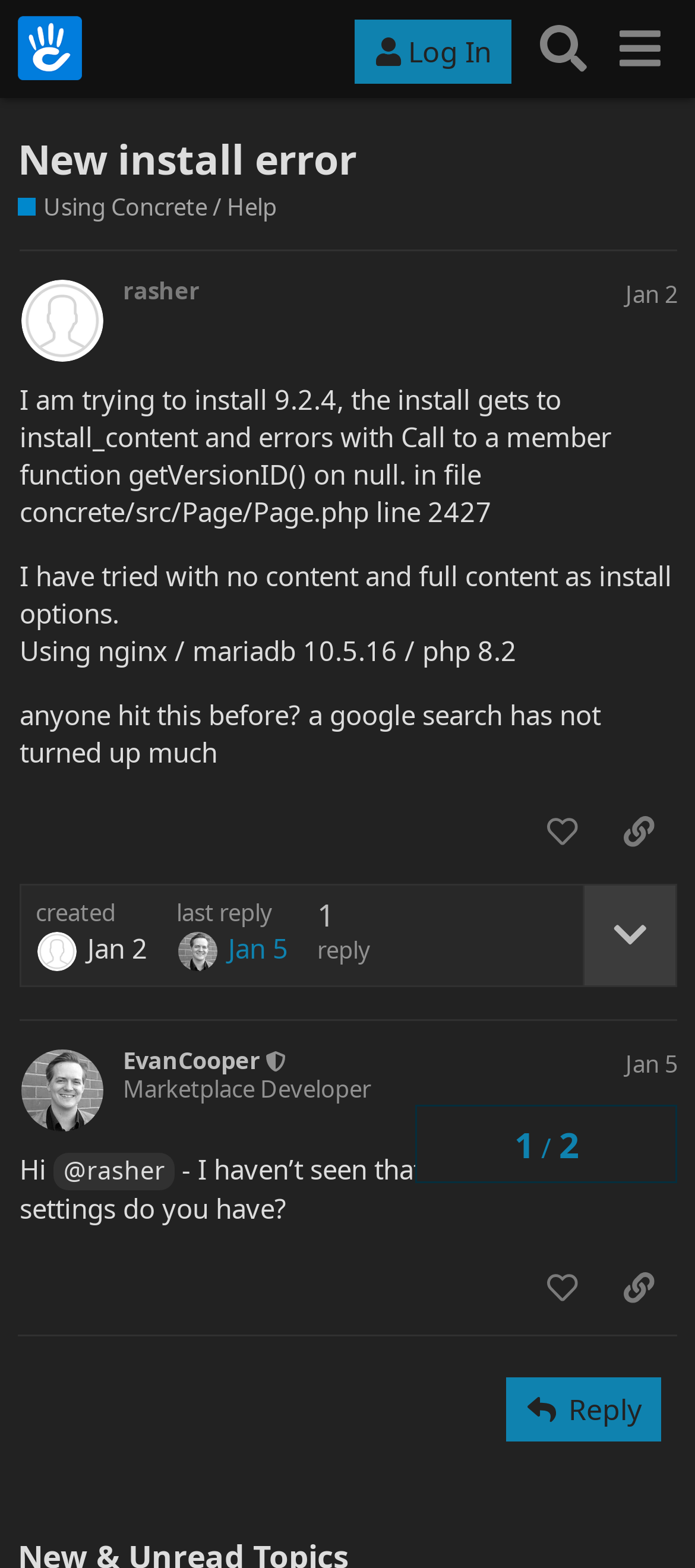What is the date of the last reply?
Based on the image, answer the question with as much detail as possible.

I found the link 'last reply Jan 5' and the generic text 'Jan 5, 2024 1:42 am' which indicates the date of the last reply.